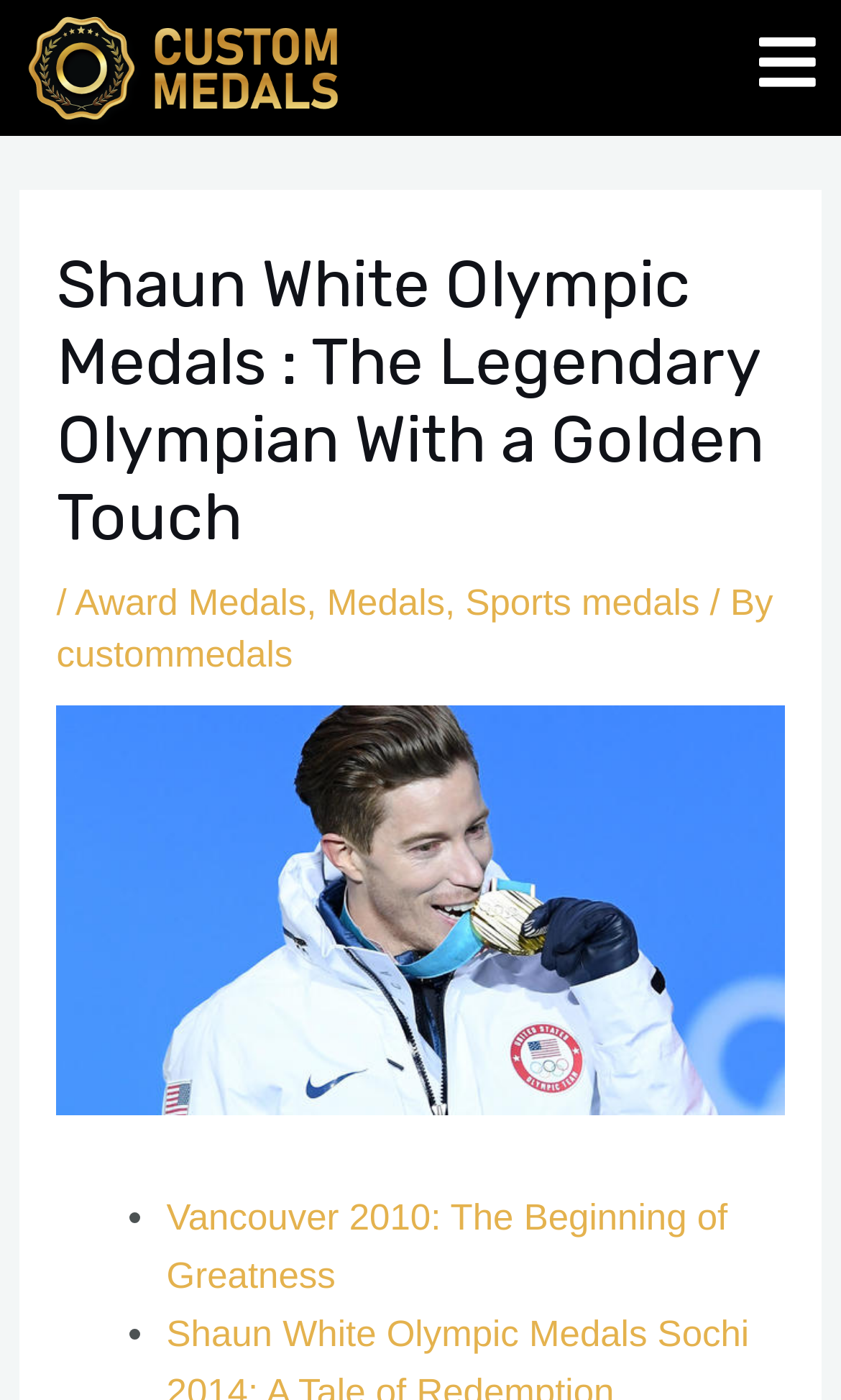Please identify the primary heading on the webpage and return its text.

Shaun White Olympic Medals : The Legendary Olympian With a Golden Touch